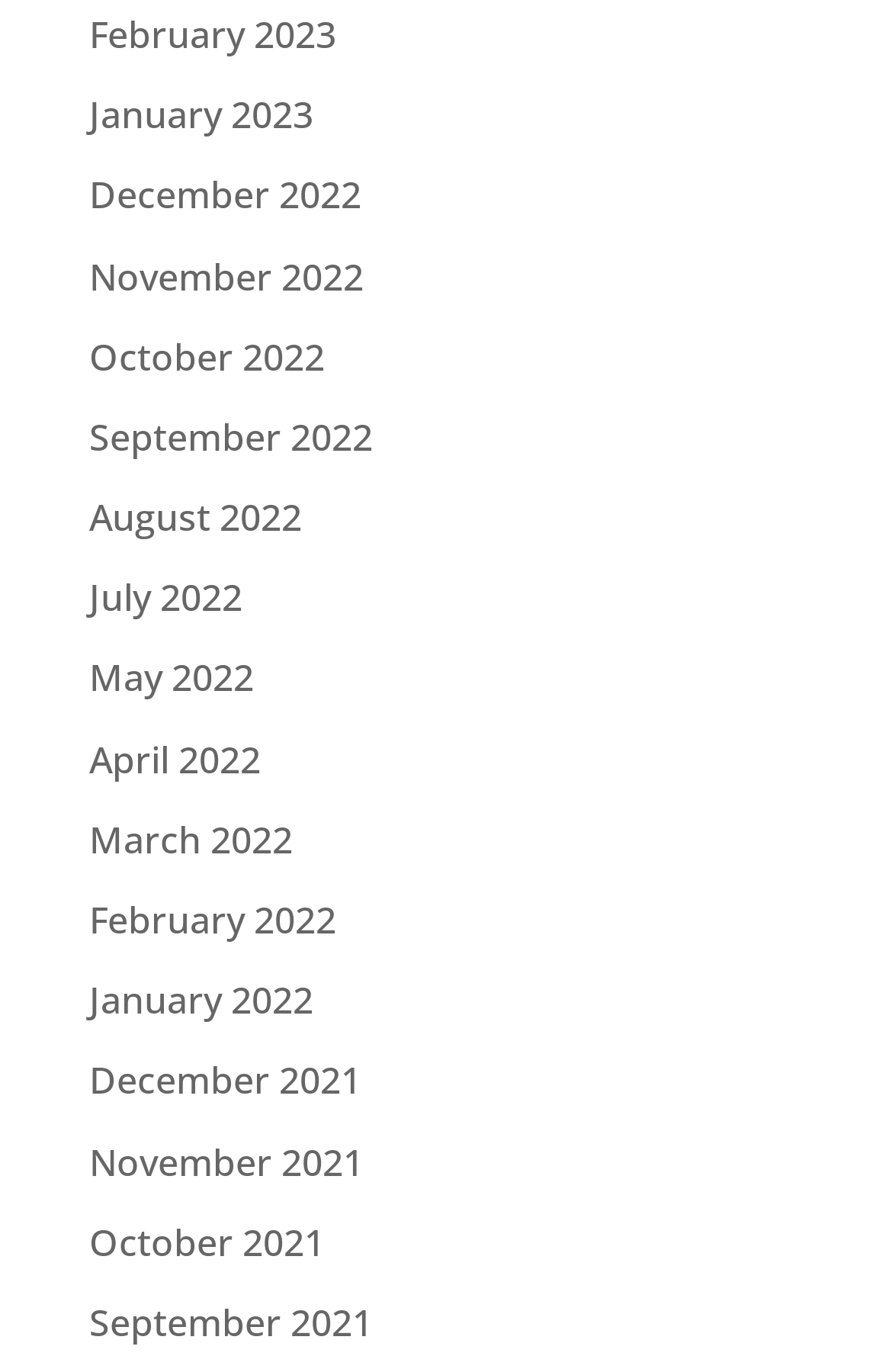Refer to the image and answer the question with as much detail as possible: What is the earliest month listed?

By examining the list of links, I found that the earliest month listed is December 2021, which is located at the bottom of the list with a bounding box coordinate of [0.1, 0.769, 0.405, 0.806].